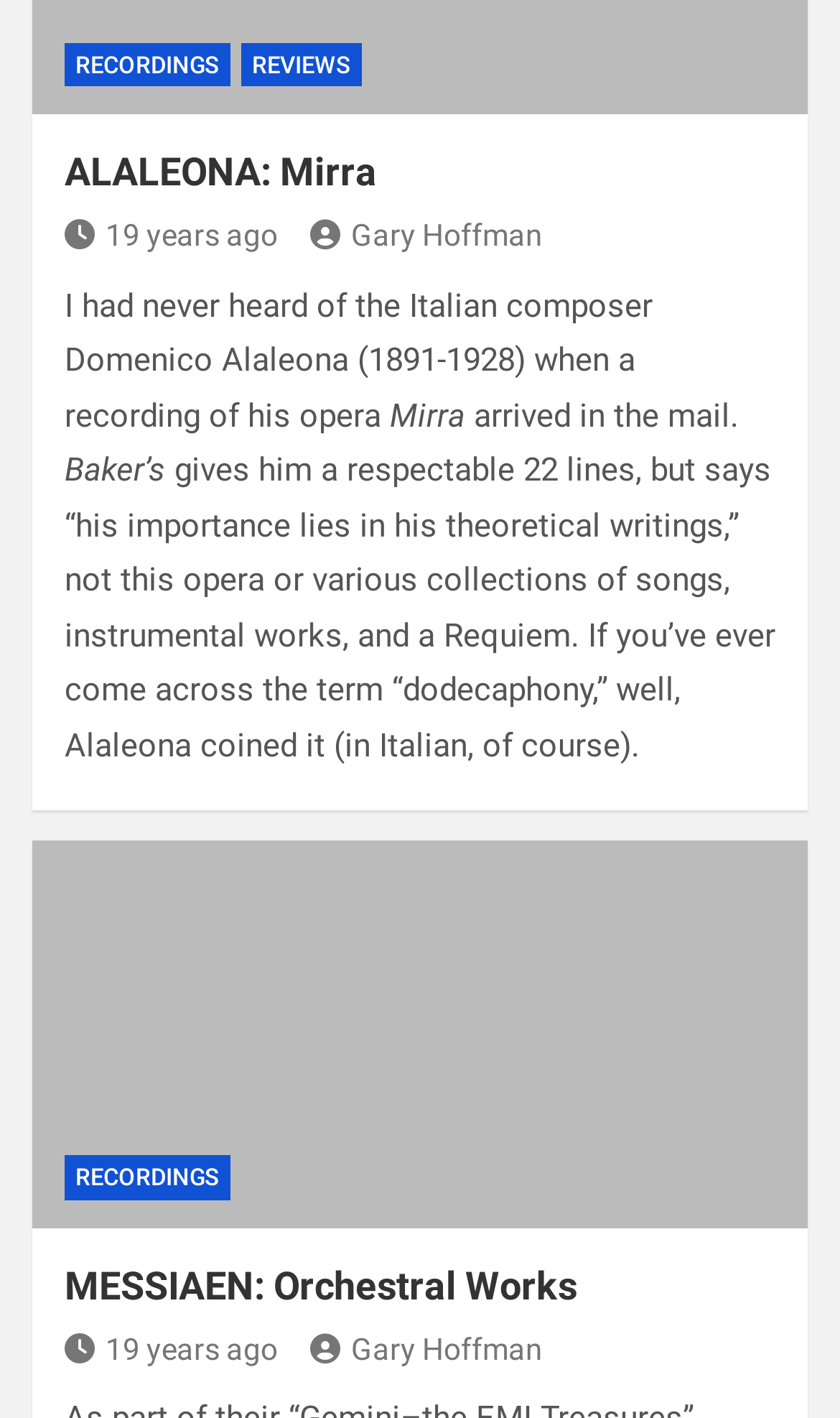Please give a succinct answer using a single word or phrase:
What is the term coined by Alaleona?

dodecaphony